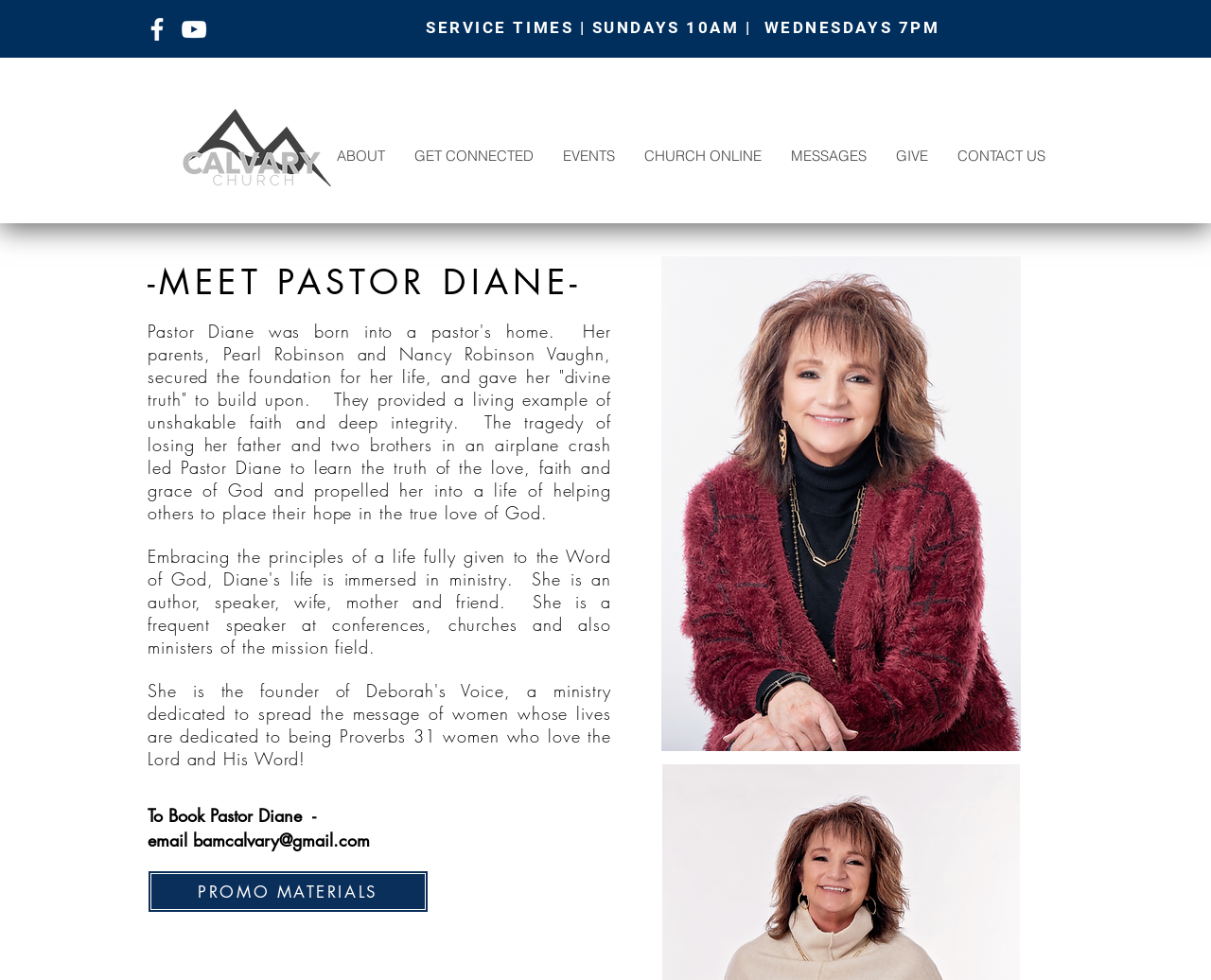Locate the bounding box coordinates of the element you need to click to accomplish the task described by this instruction: "View service times".

[0.352, 0.015, 0.884, 0.039]